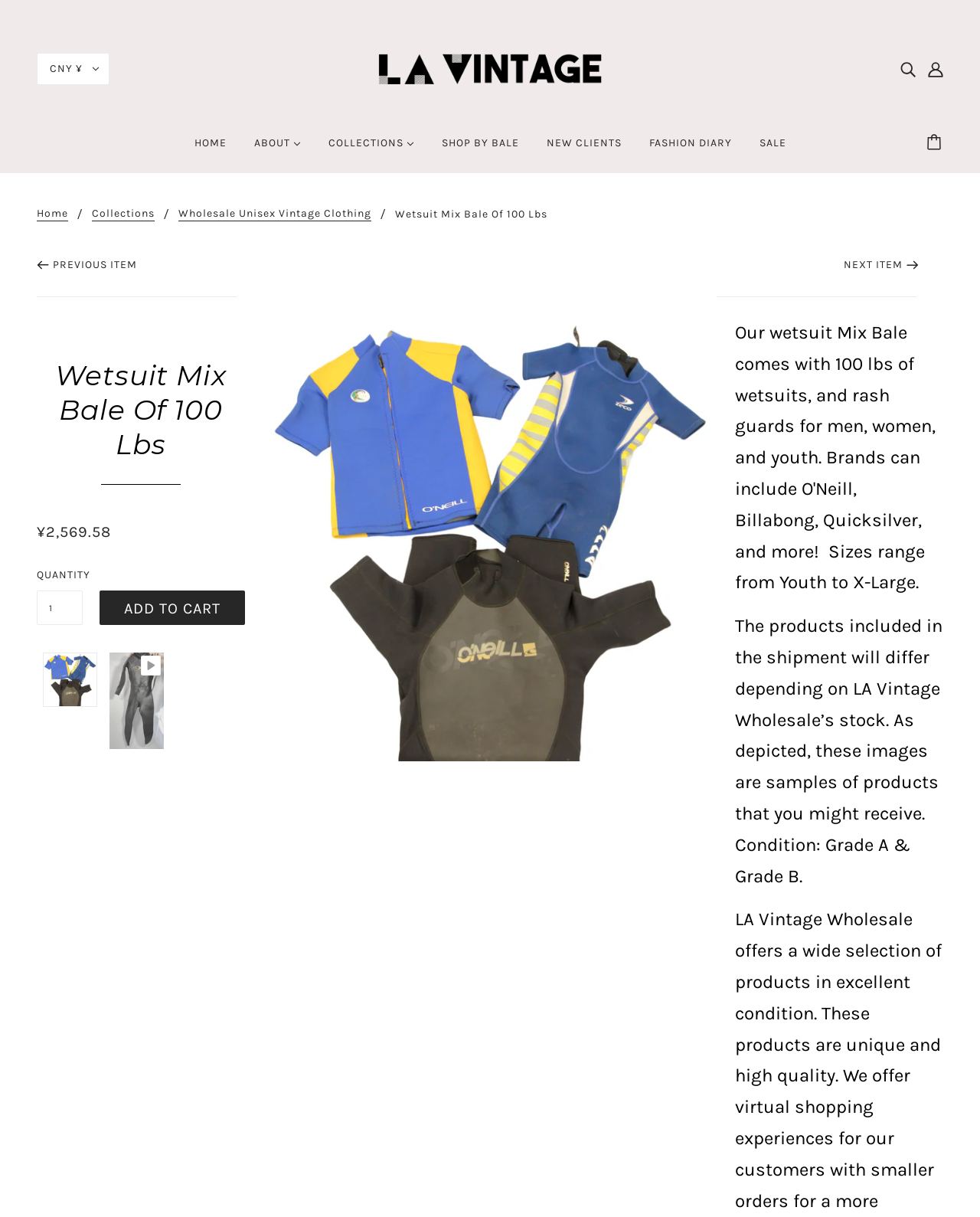What is the purpose of the 'ADD TO CART' button?
Refer to the image and respond with a one-word or short-phrase answer.

To add the product to the cart